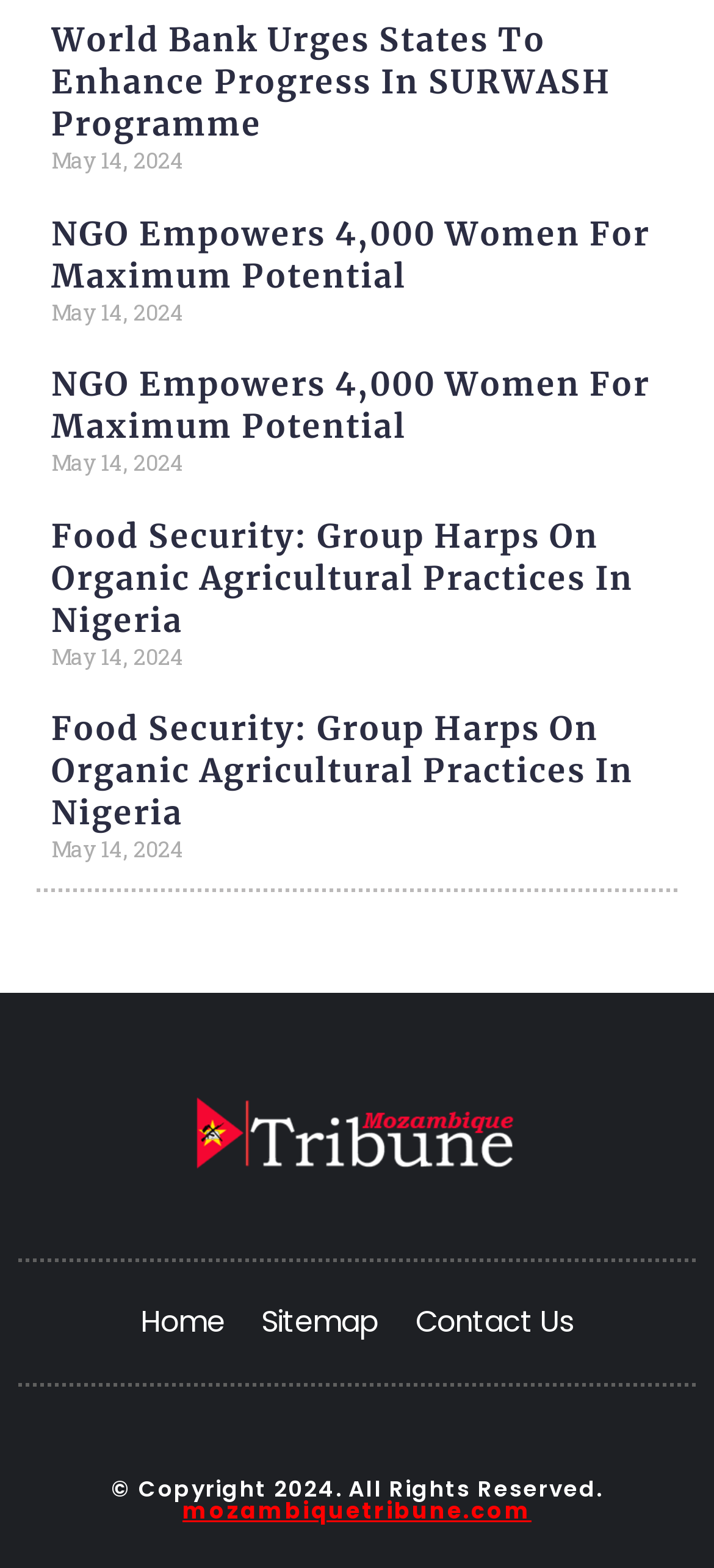Please provide a one-word or phrase answer to the question: 
What is the title of the first article?

World Bank Urges States To Enhance Progress In SURWASH Programme